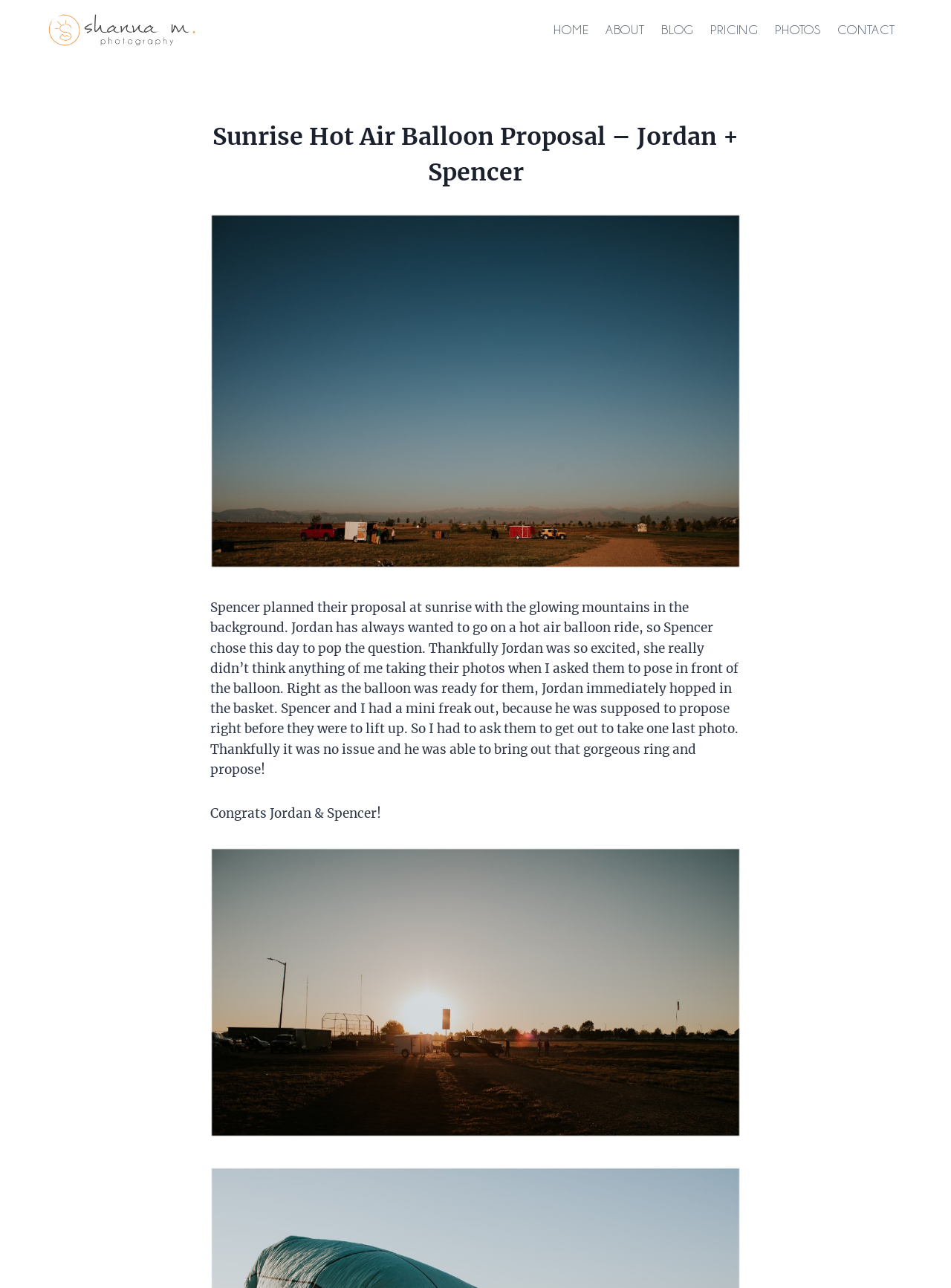What is the photographer's name?
Provide a well-explained and detailed answer to the question.

The photographer's name is Shanna M, which can be found in the logo at the top left corner of the webpage, and also in the navigation menu as 'shanna m photography'.